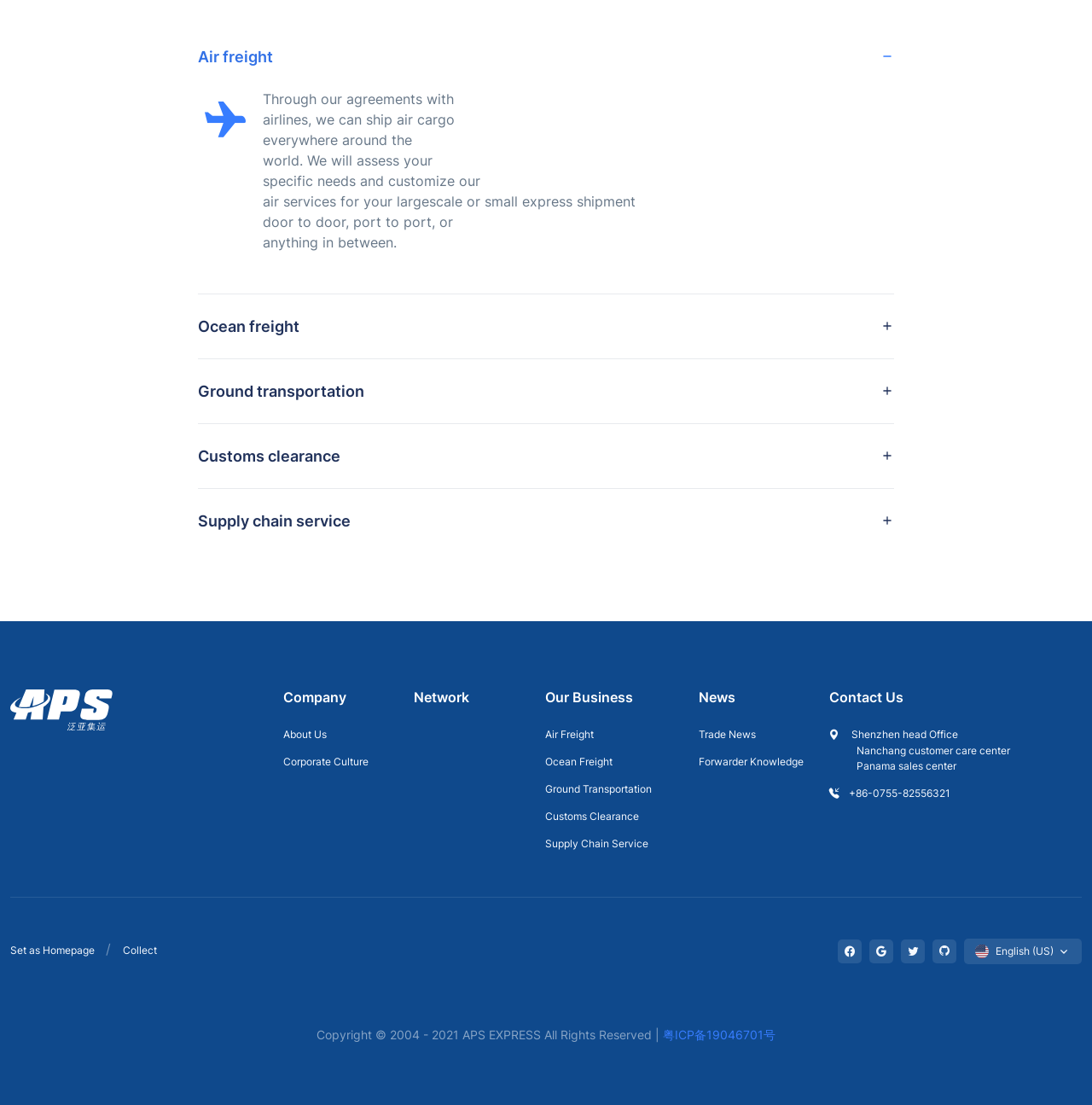Use a single word or phrase to answer the question: 
What is the company's business scope?

Global